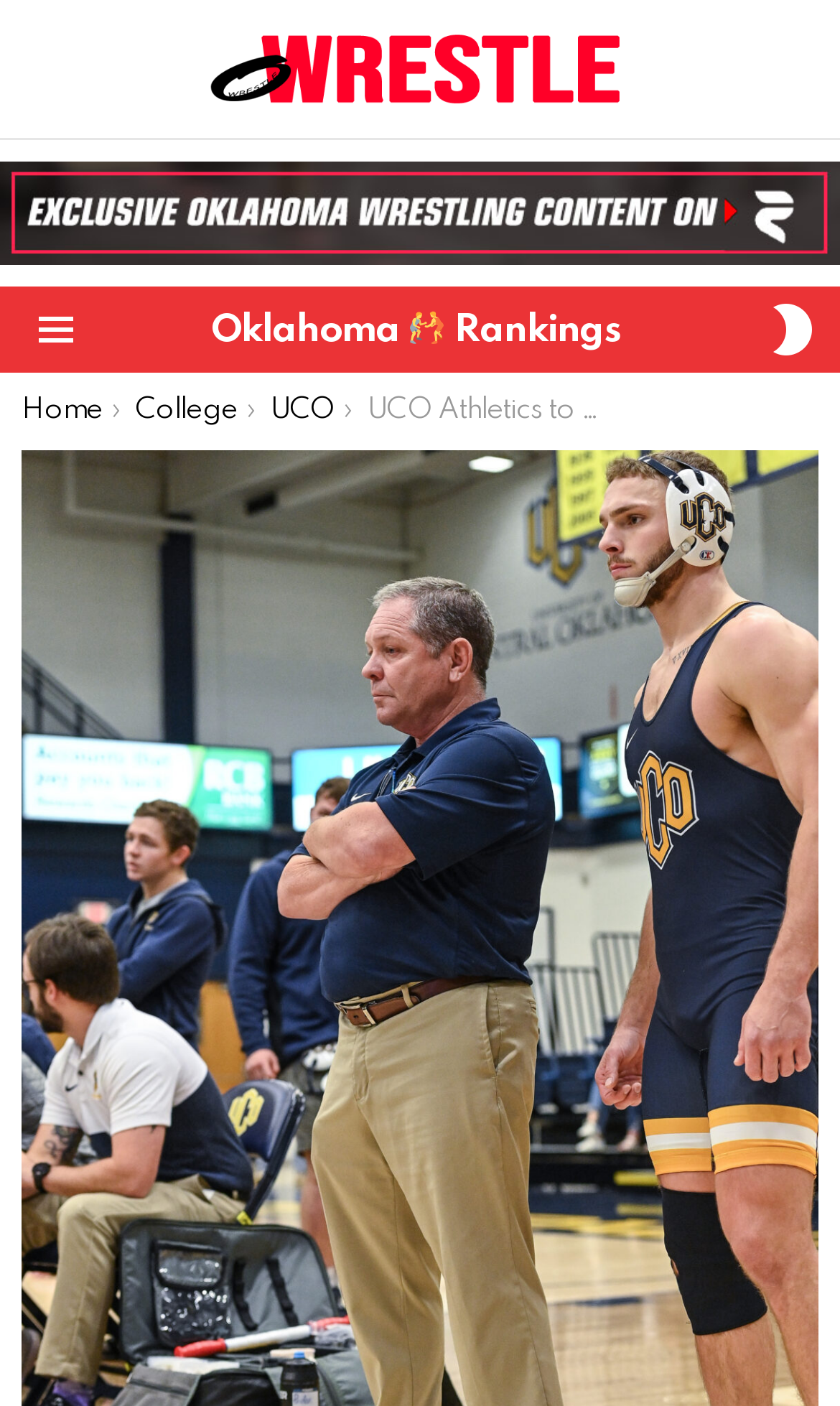Determine the bounding box coordinates of the UI element described by: "Oklahoma 🤼 Rankings".

[0.249, 0.21, 0.741, 0.259]